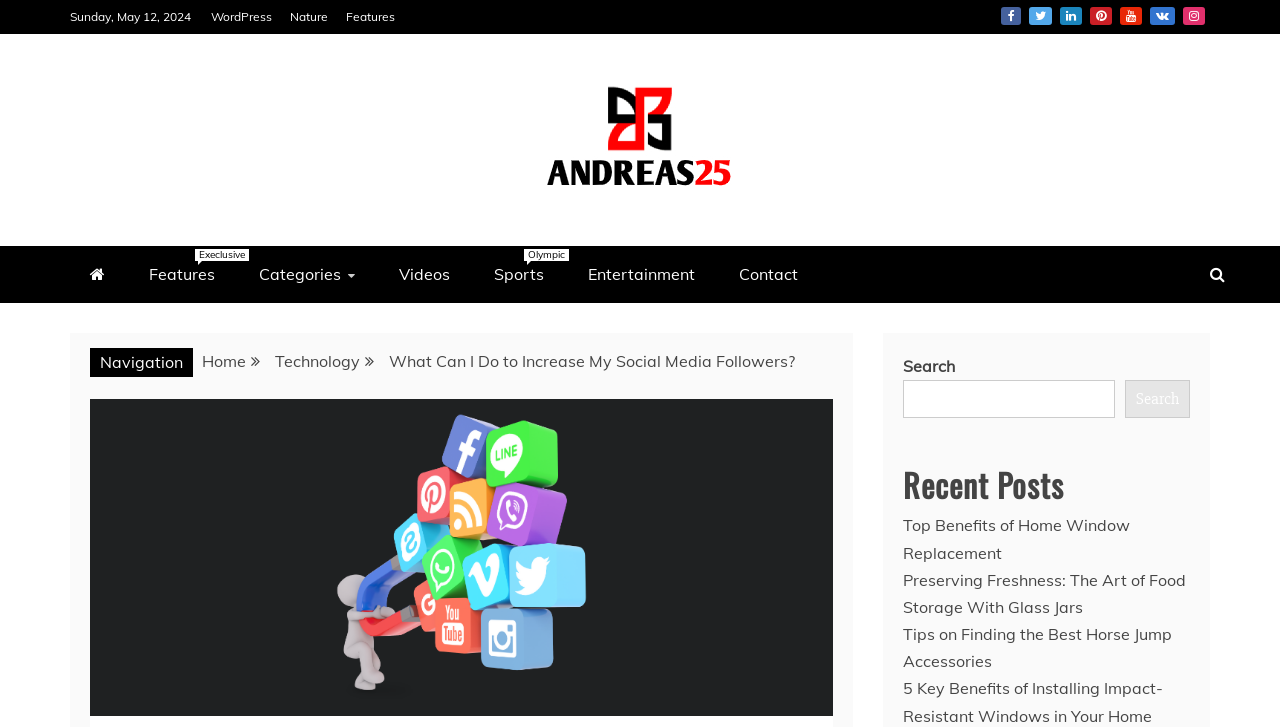How many recent posts are listed?
Please provide a full and detailed response to the question.

I counted the number of recent post links under the 'Recent Posts' heading, which are 'Top Benefits of Home Window Replacement', 'Preserving Freshness: The Art of Food Storage With Glass Jars', 'Tips on Finding the Best Horse Jump Accessories', and '5 Key Benefits of Installing Impact-Resistant Windows in Your Home'.